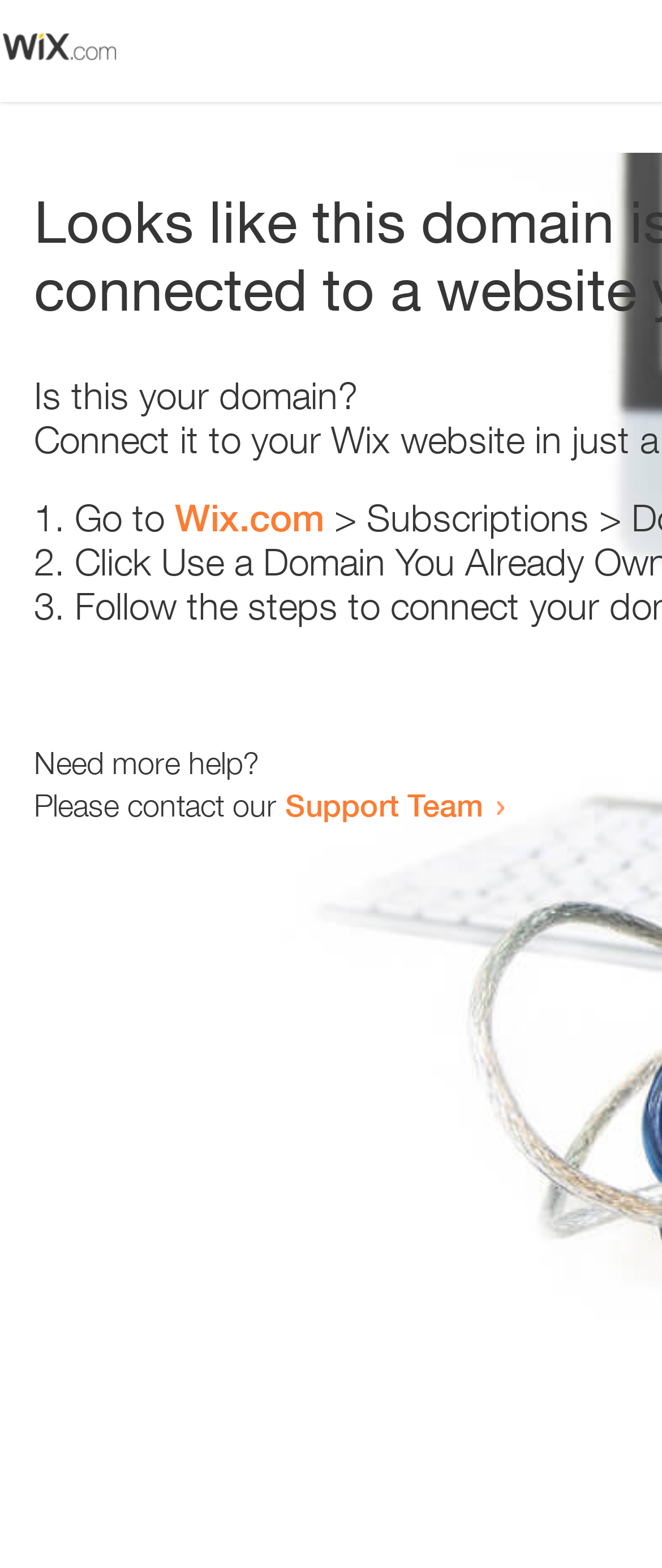What is the support team contact method?
Please provide an in-depth and detailed response to the question.

The webpage contains a link 'Support Team' which suggests that the support team can be contacted by clicking on this link. This implies that the contact method is through a link.